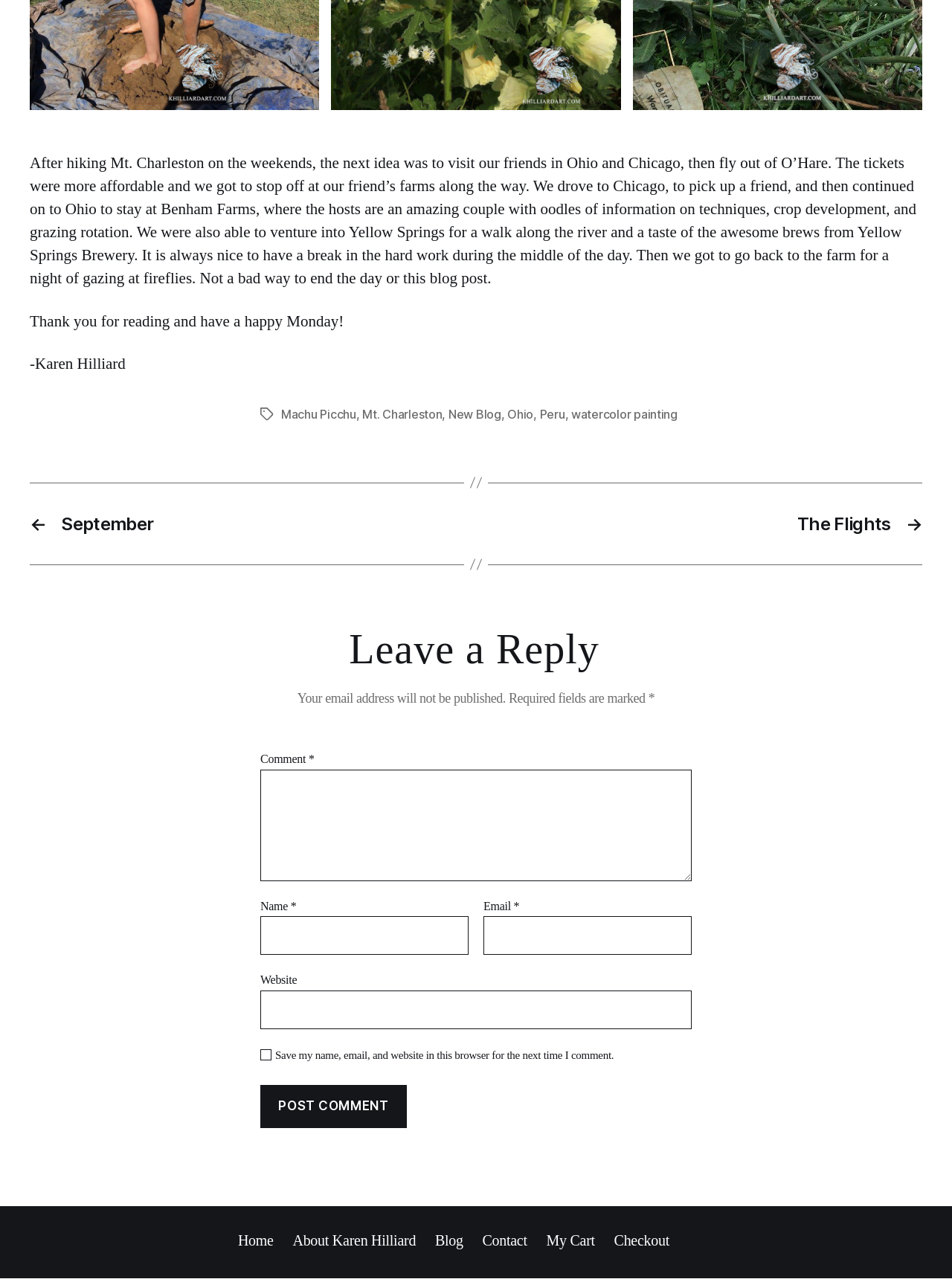Provide the bounding box coordinates of the HTML element this sentence describes: "parent_node: Email * aria-describedby="email-notes" name="email"". The bounding box coordinates consist of four float numbers between 0 and 1, i.e., [left, top, right, bottom].

[0.508, 0.715, 0.727, 0.745]